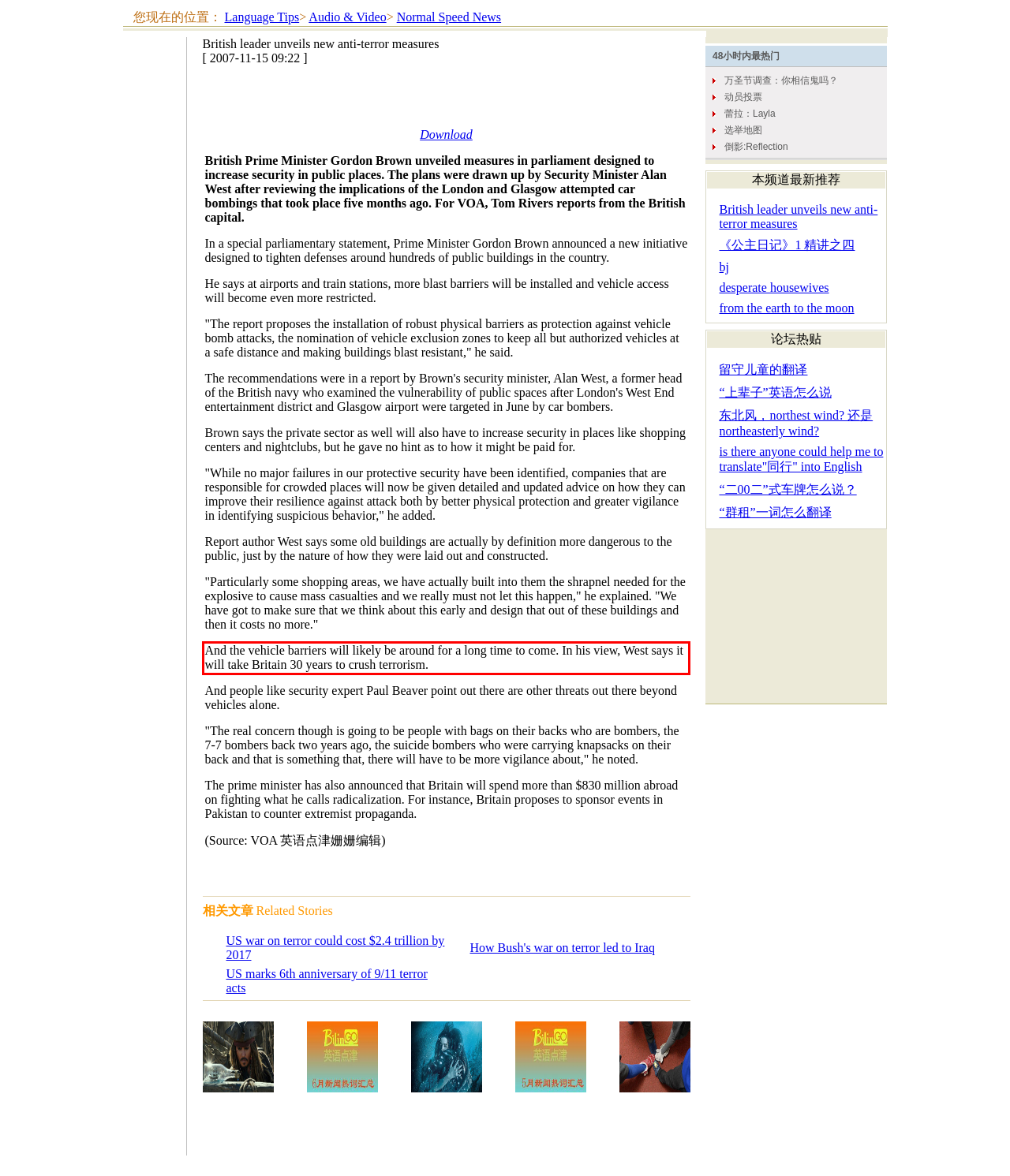Examine the webpage screenshot, find the red bounding box, and extract the text content within this marked area.

And the vehicle barriers will likely be around for a long time to come. In his view, West says it will take Britain 30 years to crush terrorism.